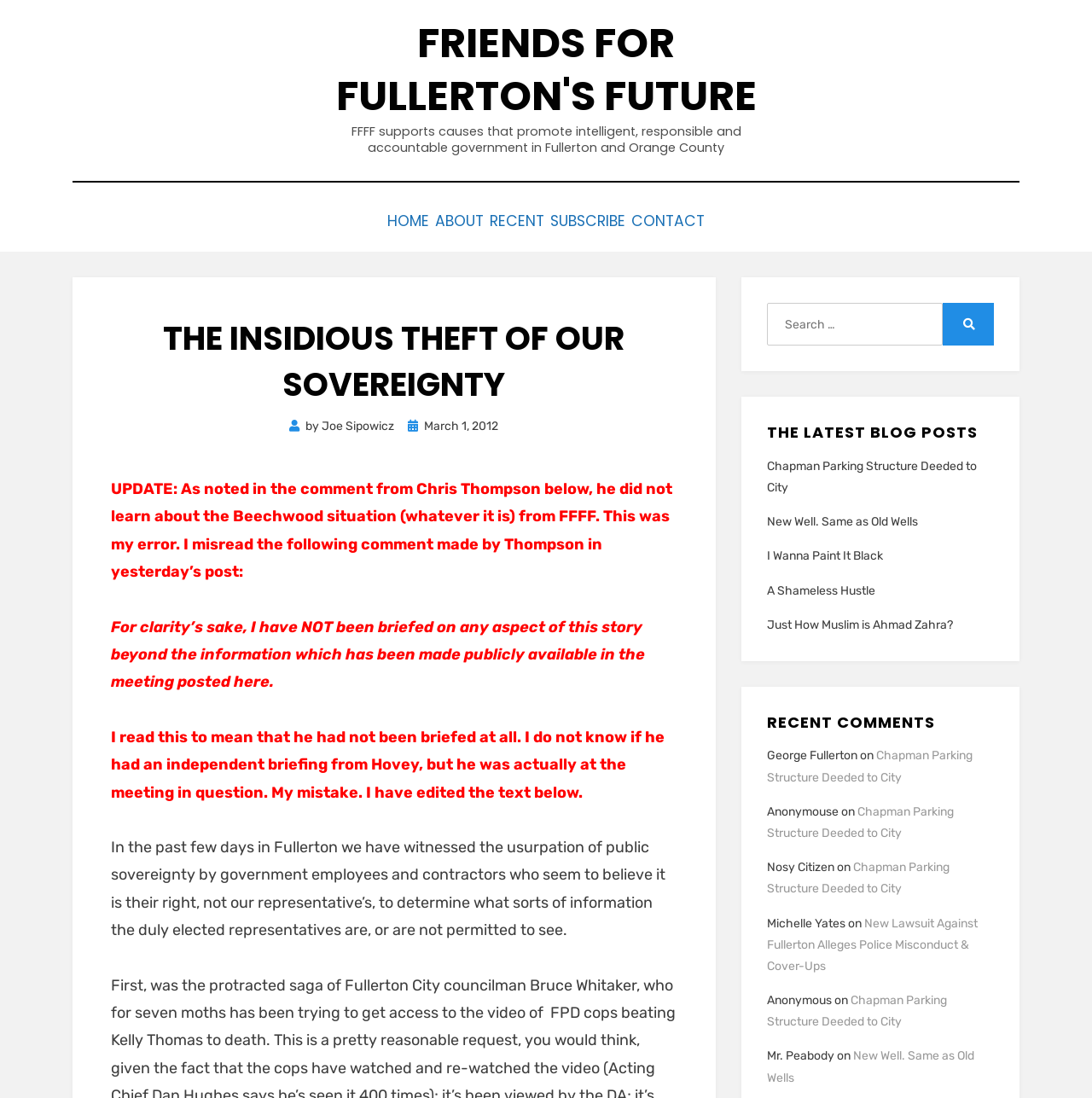Determine the bounding box for the UI element described here: "Recent".

[0.438, 0.19, 0.511, 0.211]